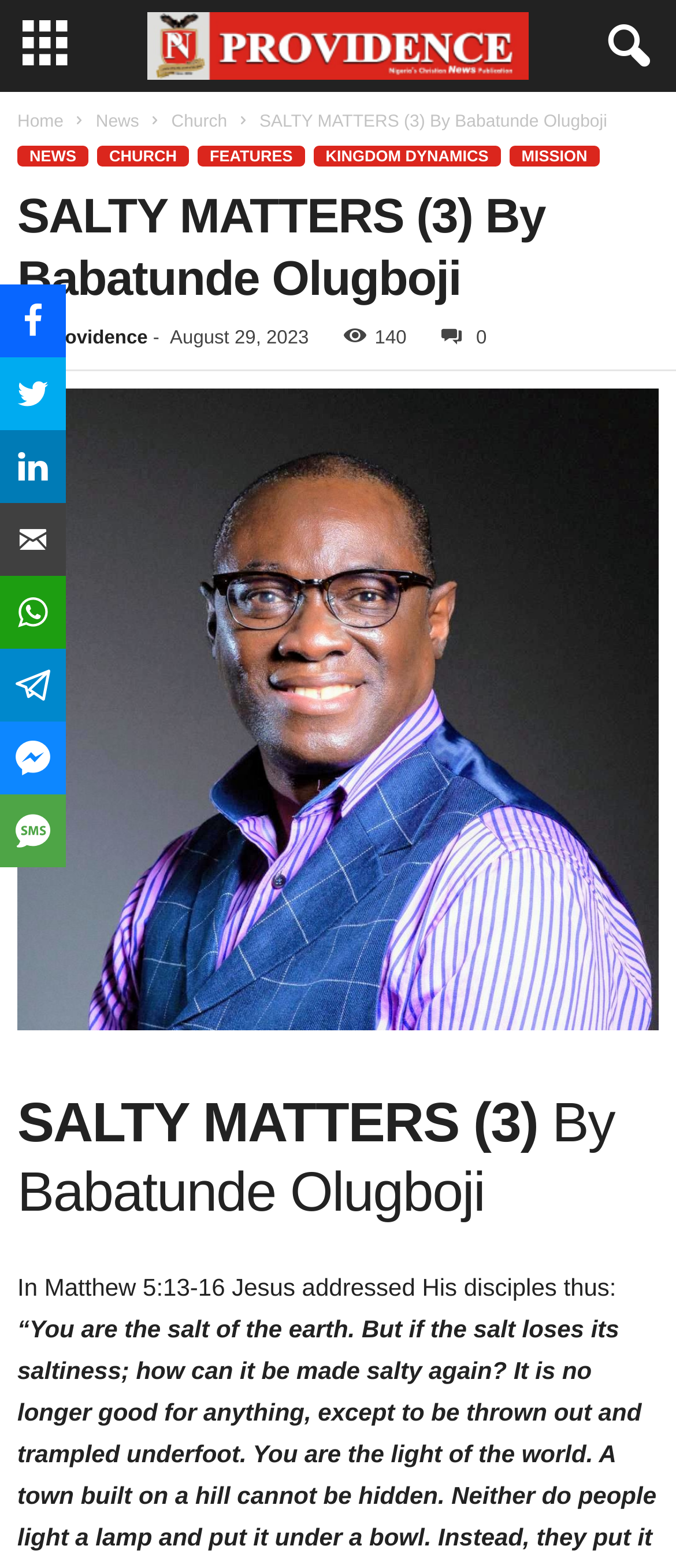What is the name of the author of the article?
From the screenshot, supply a one-word or short-phrase answer.

Babatunde Olugboji